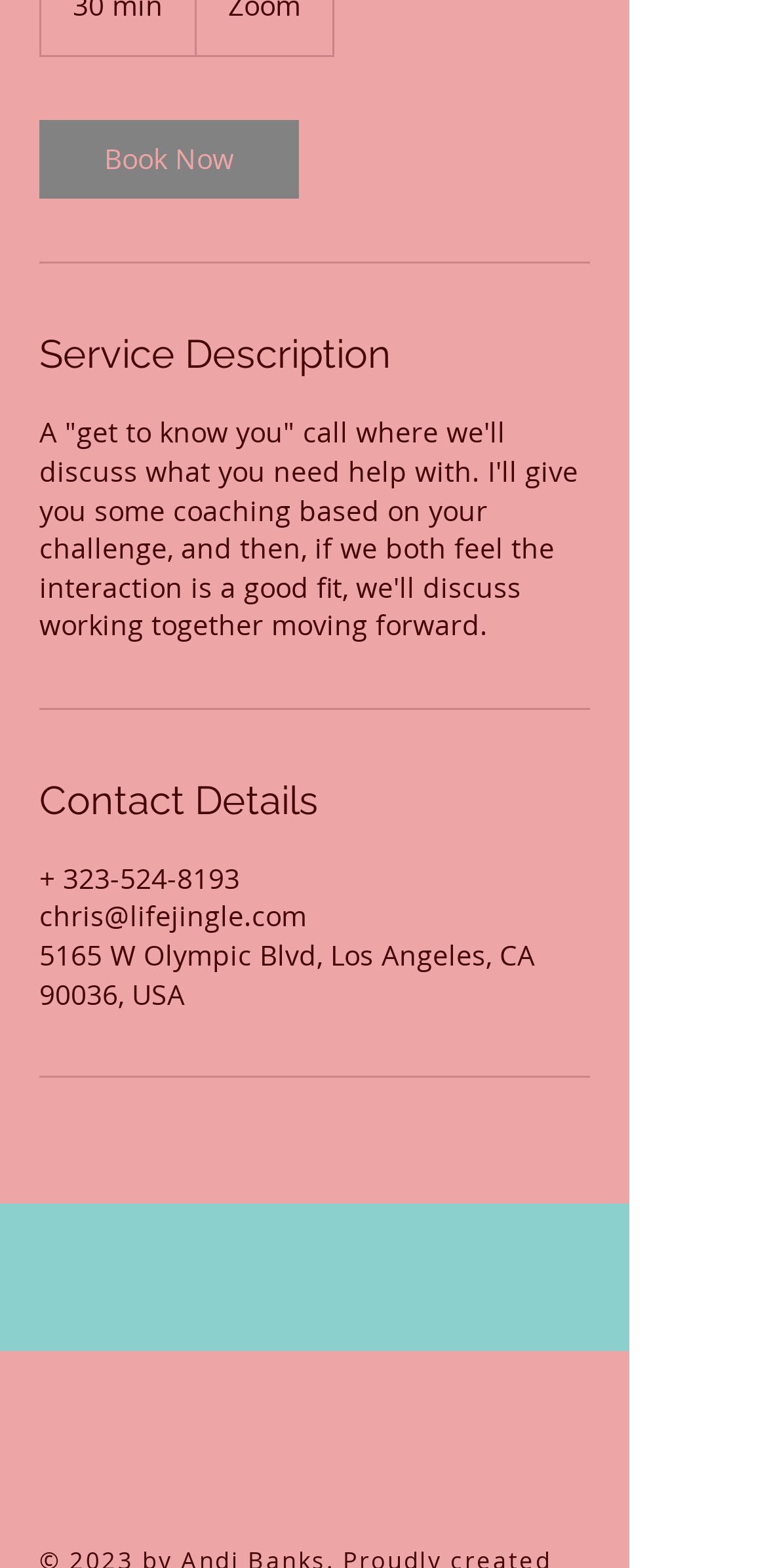Identify the bounding box of the UI component described as: "aria-label="Vimeo Classic"".

[0.179, 0.887, 0.269, 0.931]